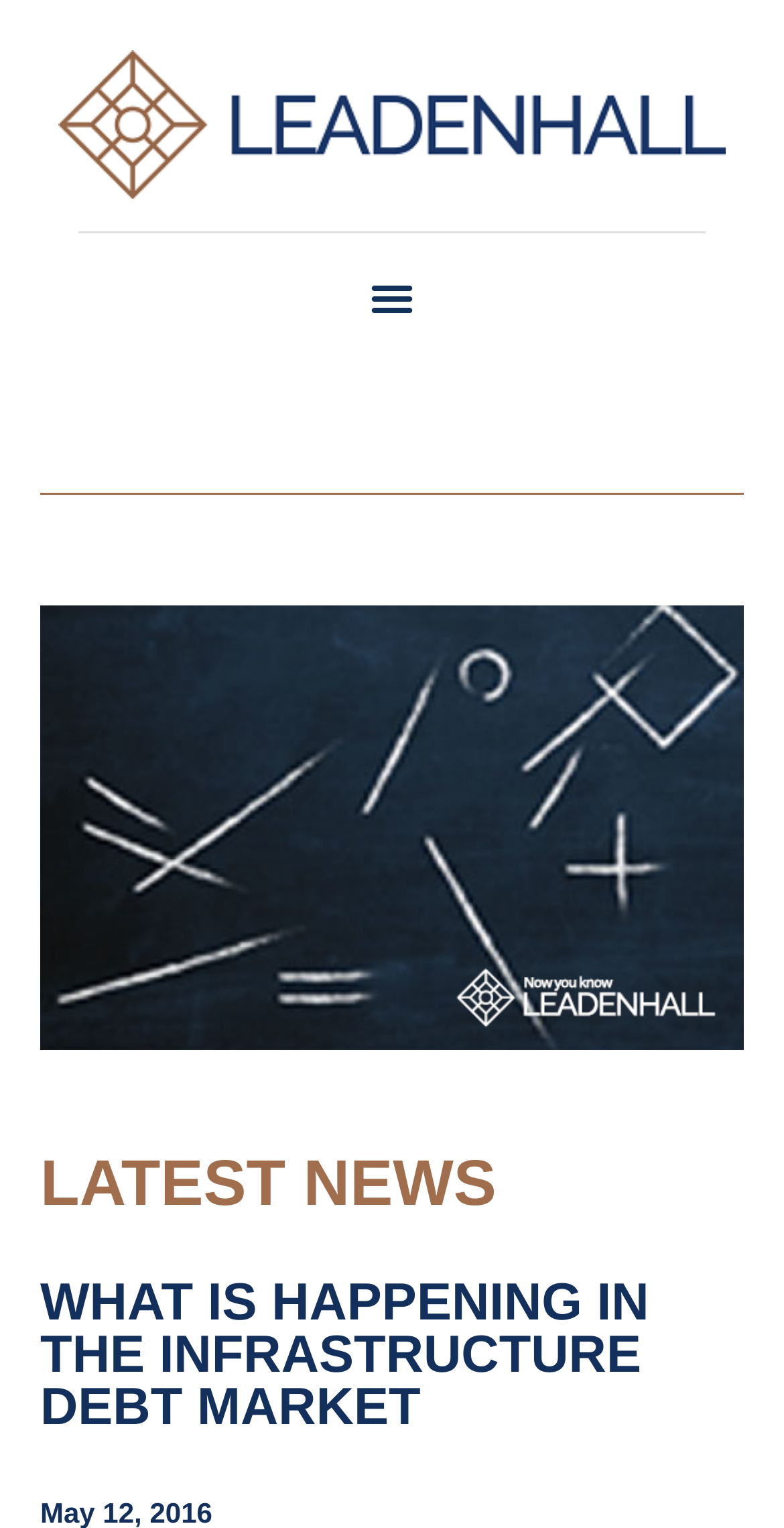Identify the bounding box of the UI element that matches this description: "Menu".

[0.458, 0.174, 0.542, 0.217]